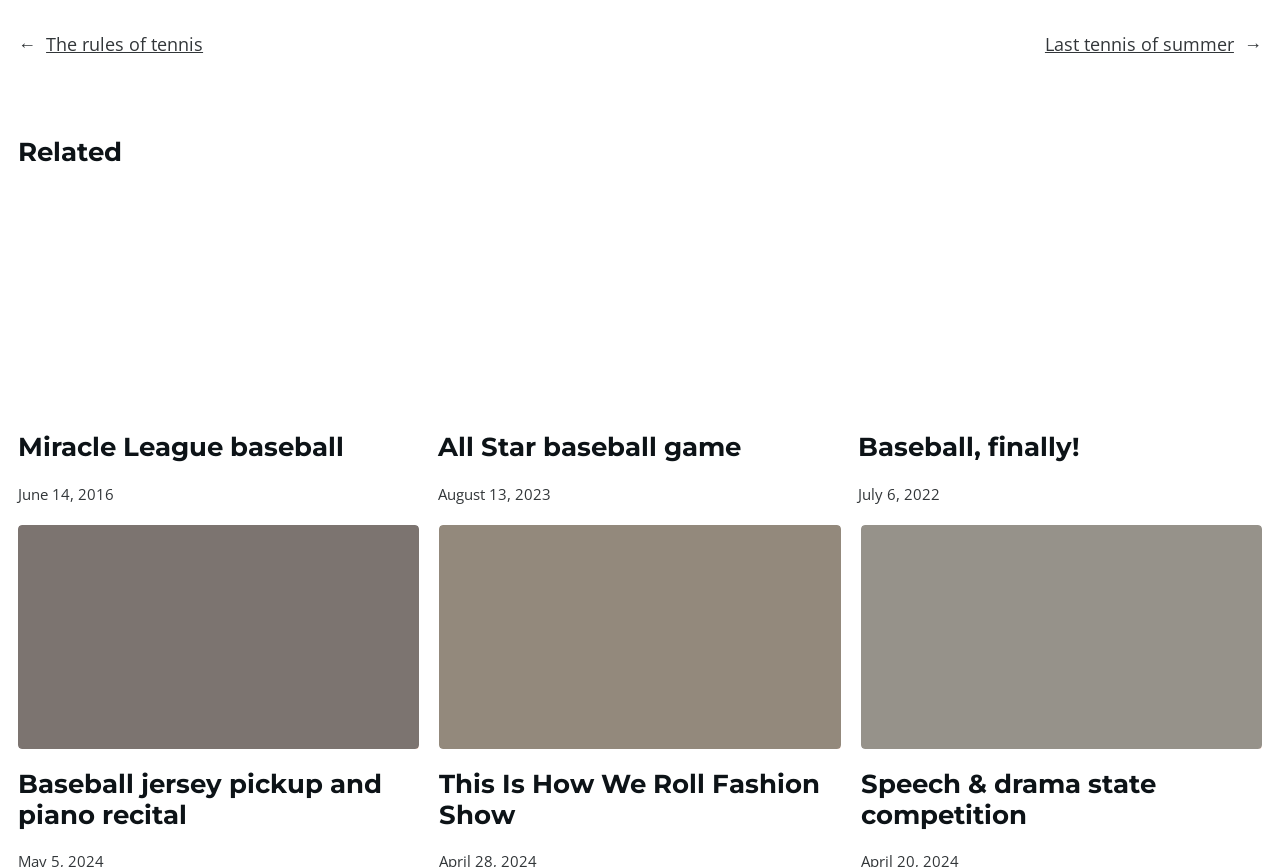Determine the bounding box coordinates of the clickable area required to perform the following instruction: "View the post 'Baseball jersey pickup and piano recital'". The coordinates should be represented as four float numbers between 0 and 1: [left, top, right, bottom].

[0.014, 0.887, 0.328, 0.958]